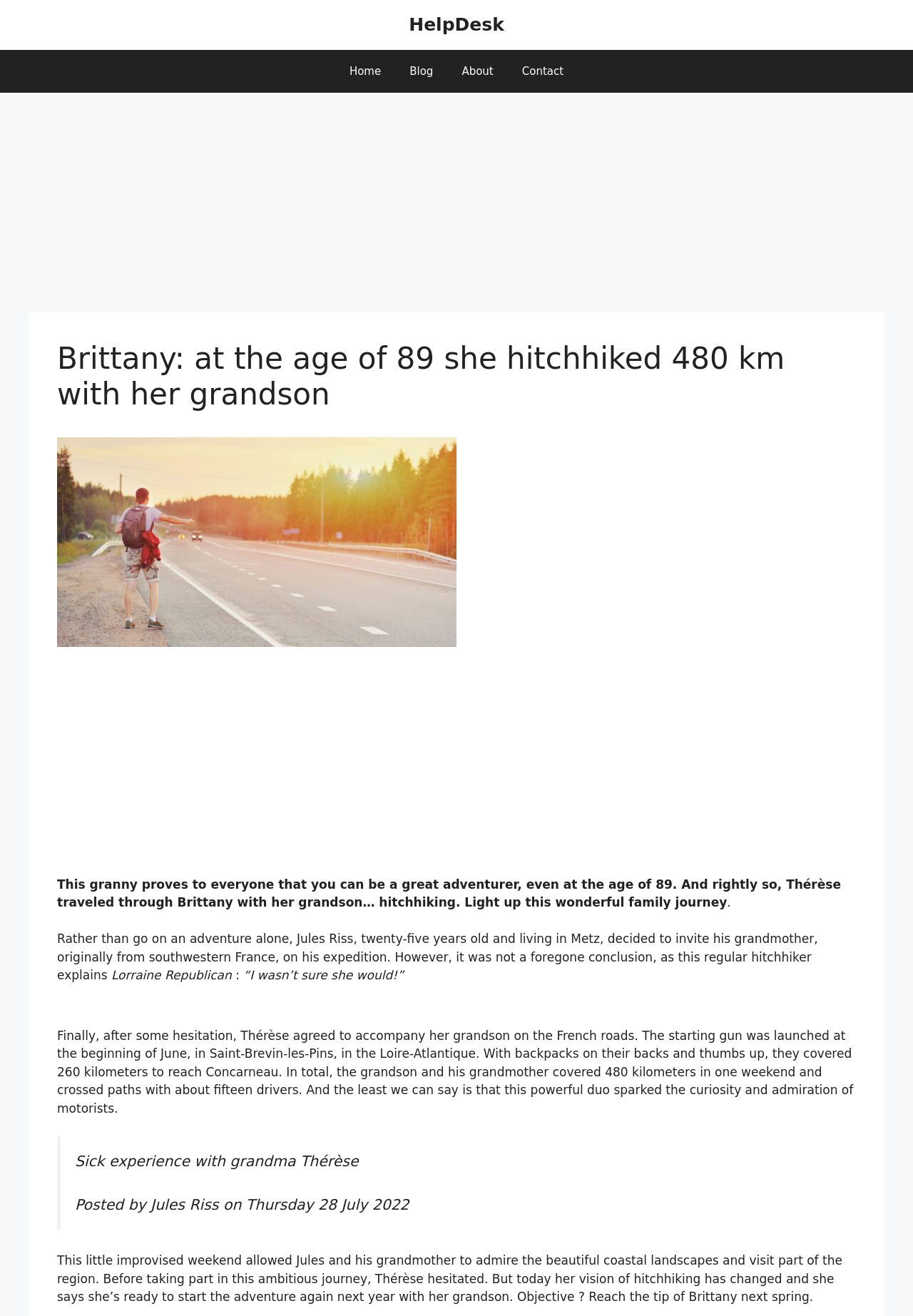Determine the bounding box coordinates (top-left x, top-left y, bottom-right x, bottom-right y) of the UI element described in the following text: About

[0.49, 0.038, 0.556, 0.07]